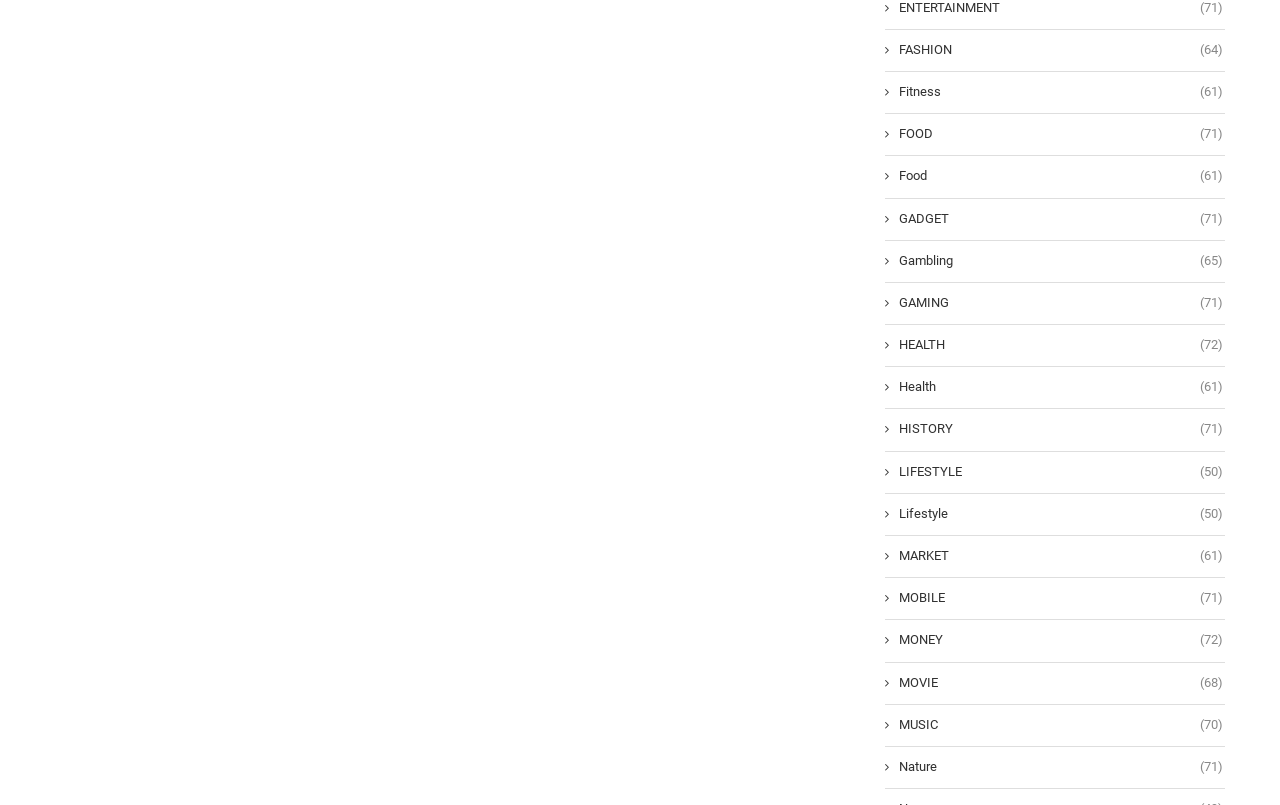Find the bounding box coordinates of the area that needs to be clicked in order to achieve the following instruction: "Click on FASHION". The coordinates should be specified as four float numbers between 0 and 1, i.e., [left, top, right, bottom].

[0.691, 0.051, 0.955, 0.073]